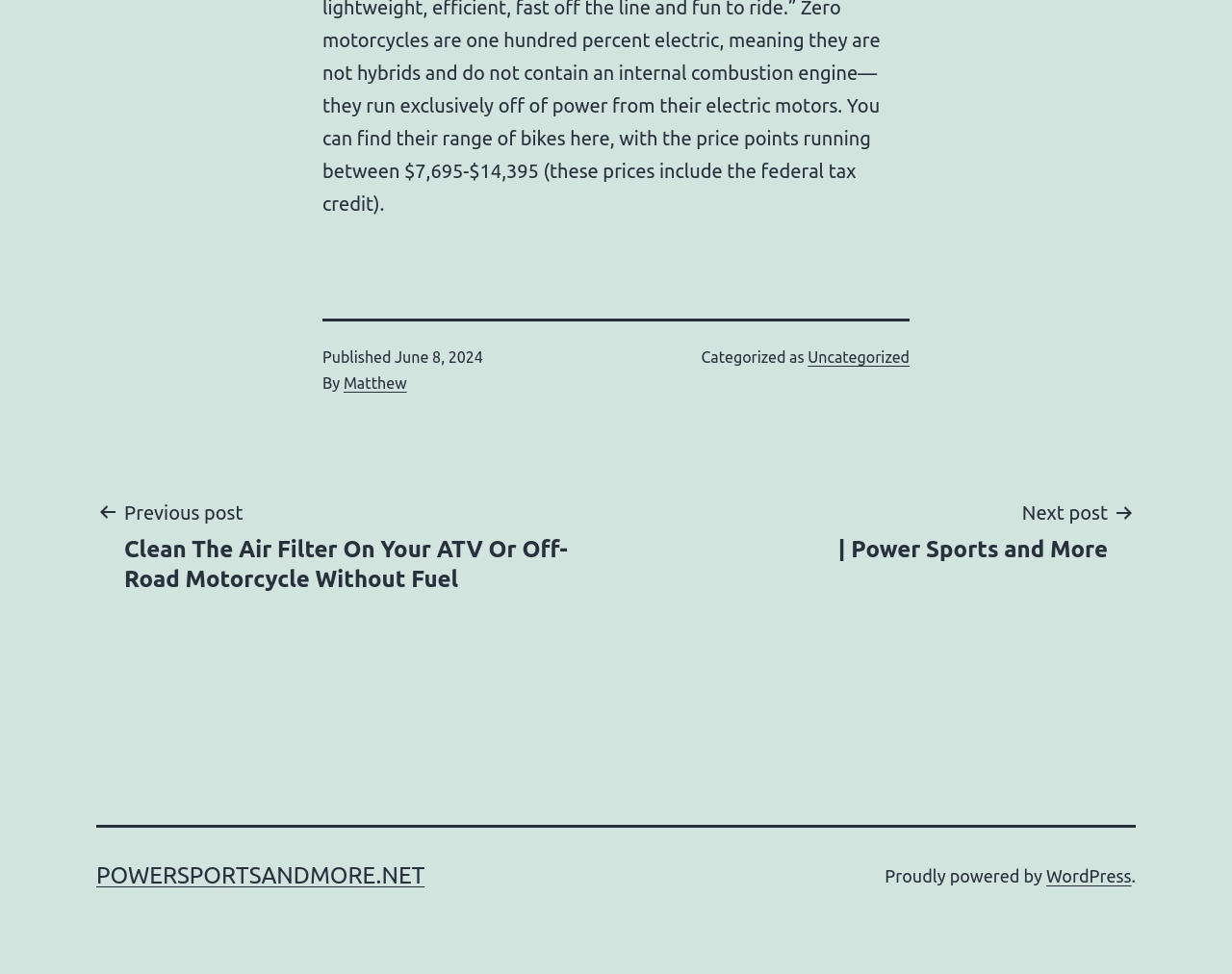Provide a single word or phrase answer to the question: 
What is the date of the post?

June 8, 2024